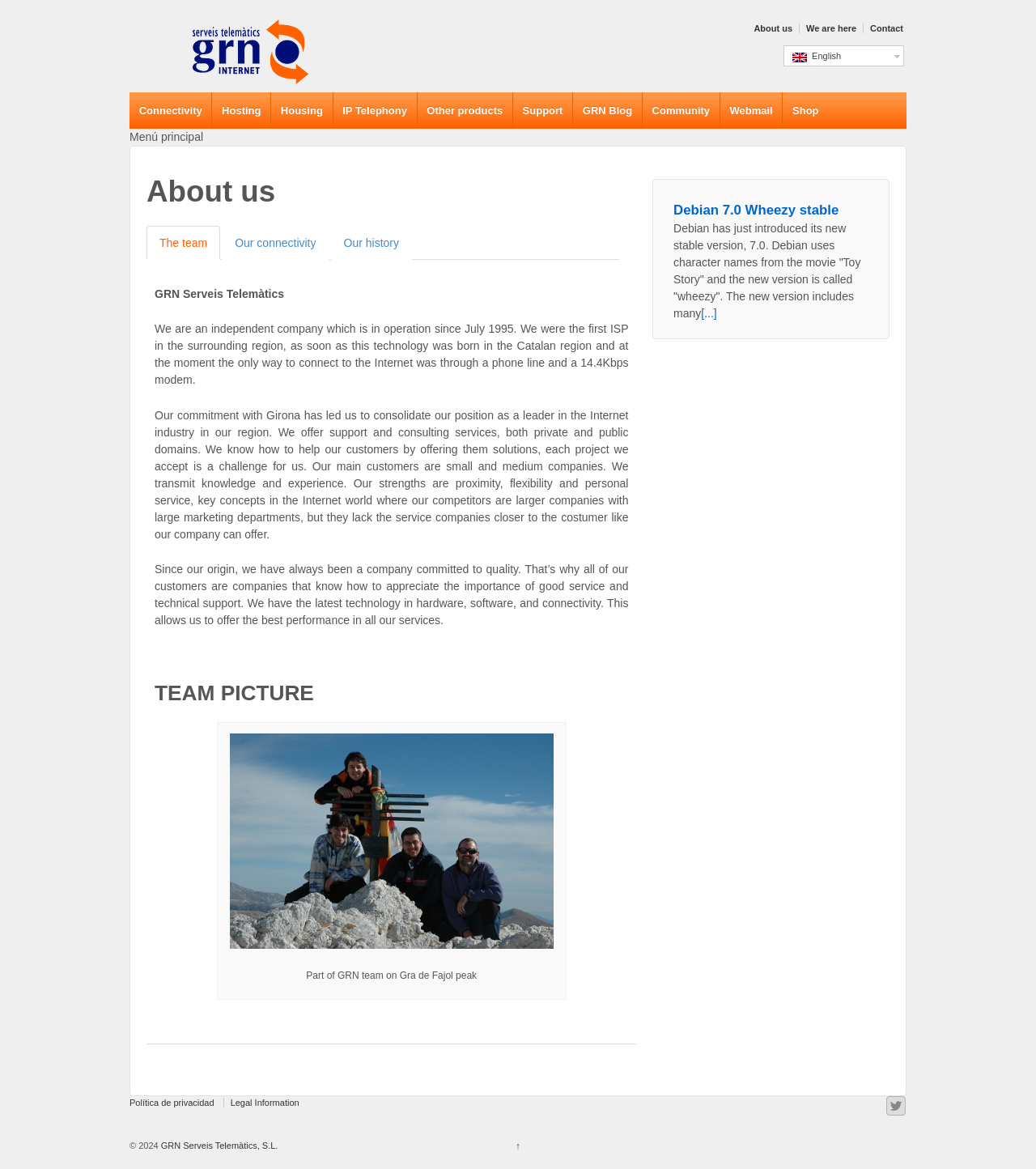How many images are on the page?
Please answer using one word or phrase, based on the screenshot.

4